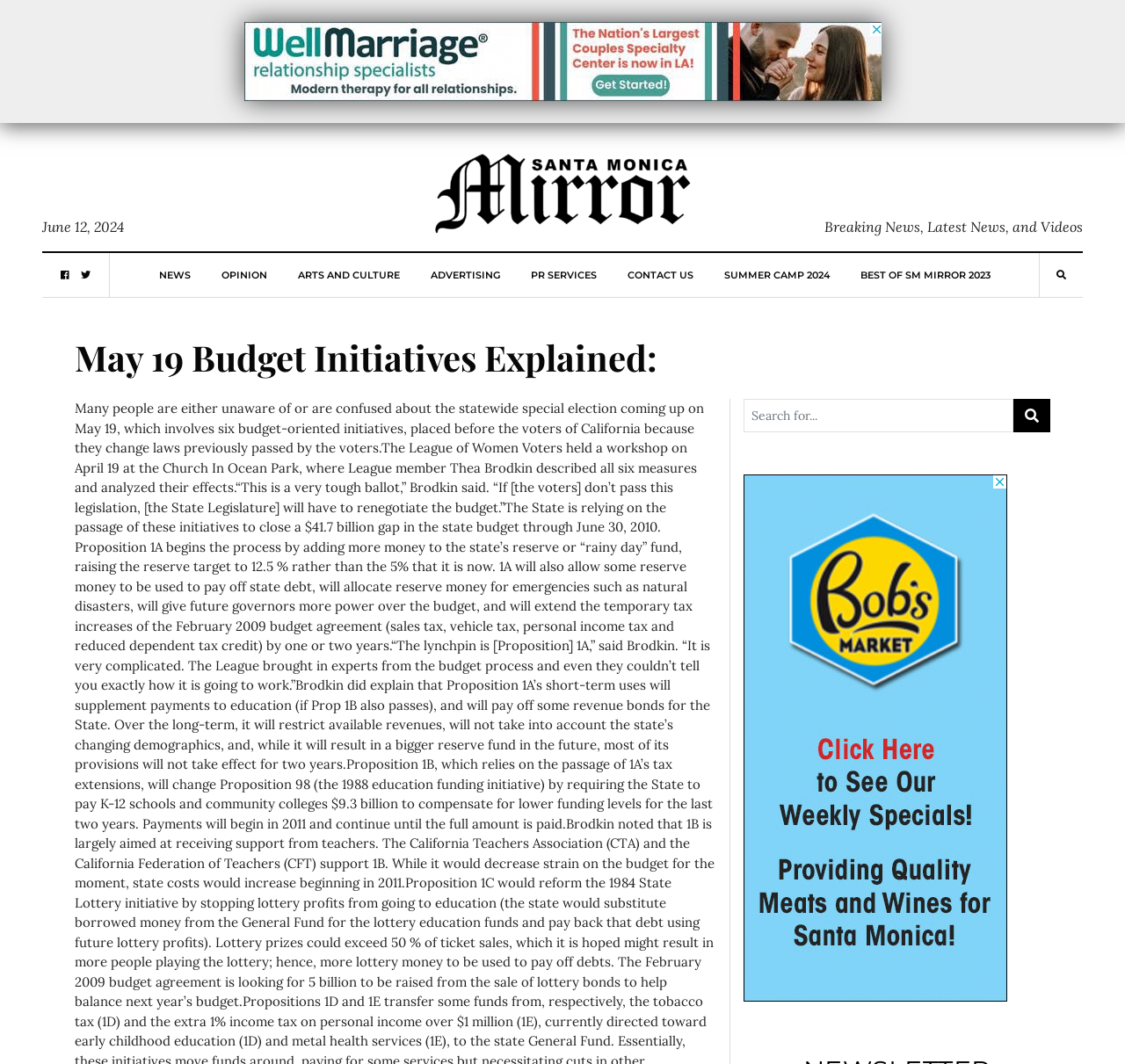How many social media links are in the top right?
From the details in the image, provide a complete and detailed answer to the question.

I found two social media link elements in the top right section of the webpage, represented by the icons '' and '', which are commonly used to represent social media platforms.